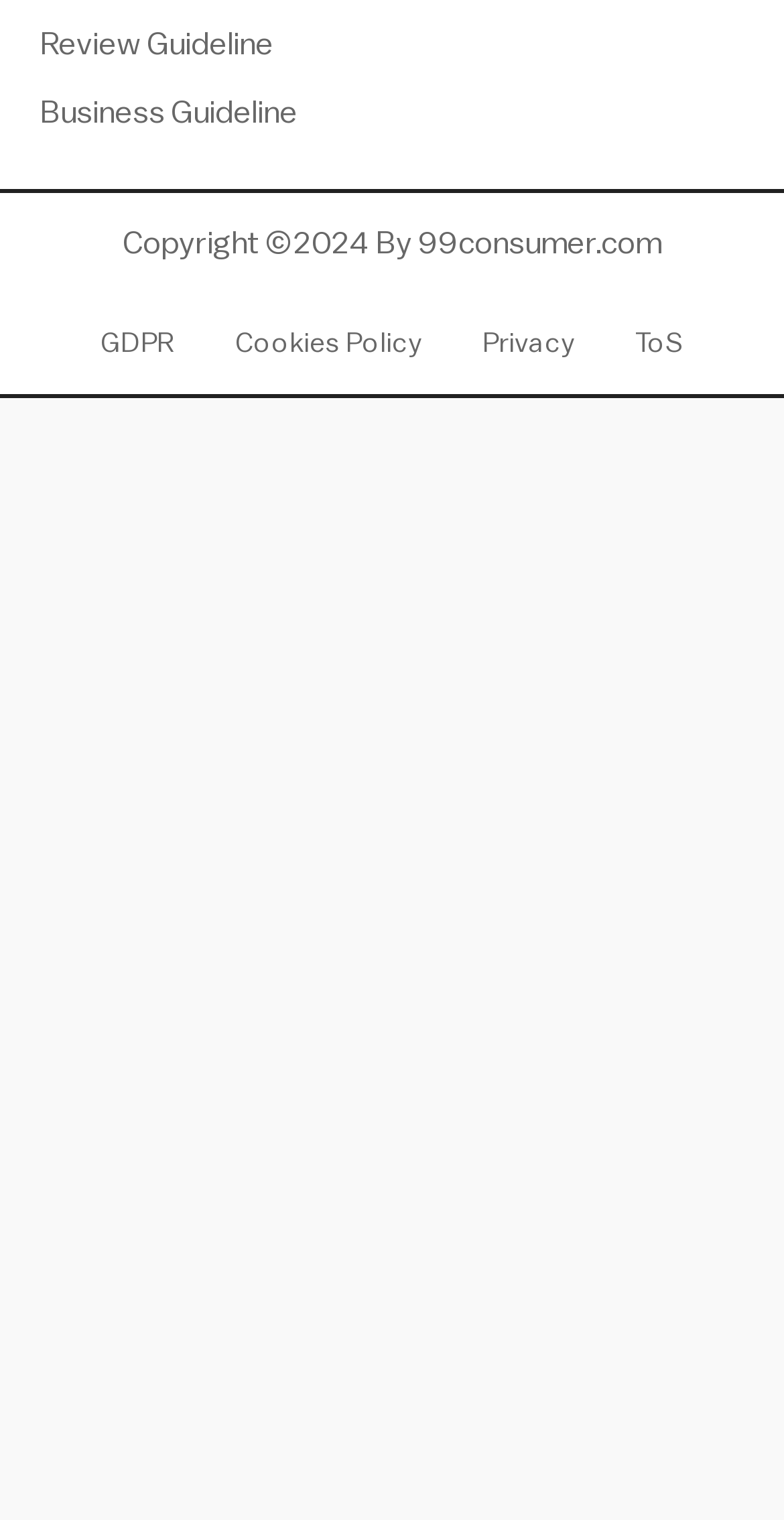Please identify the coordinates of the bounding box that should be clicked to fulfill this instruction: "Read terms of service".

[0.772, 0.217, 0.91, 0.236]